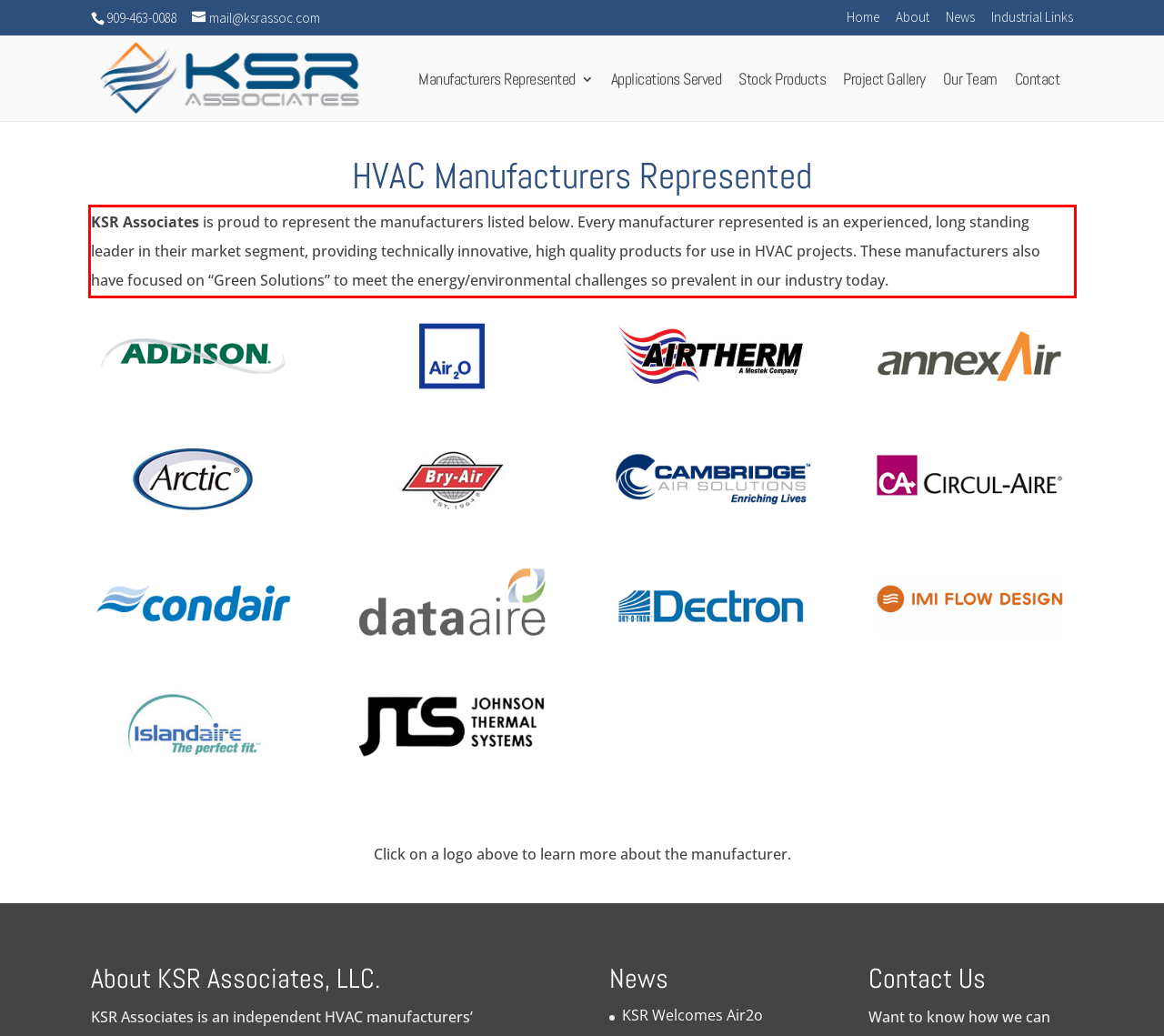You have a screenshot of a webpage with a UI element highlighted by a red bounding box. Use OCR to obtain the text within this highlighted area.

KSR Associates is proud to represent the manufacturers listed below. Every manufacturer represented is an experienced, long standing leader in their market segment, providing technically innovative, high quality products for use in HVAC projects. These manufacturers also have focused on “Green Solutions” to meet the energy/environmental challenges so prevalent in our industry today.